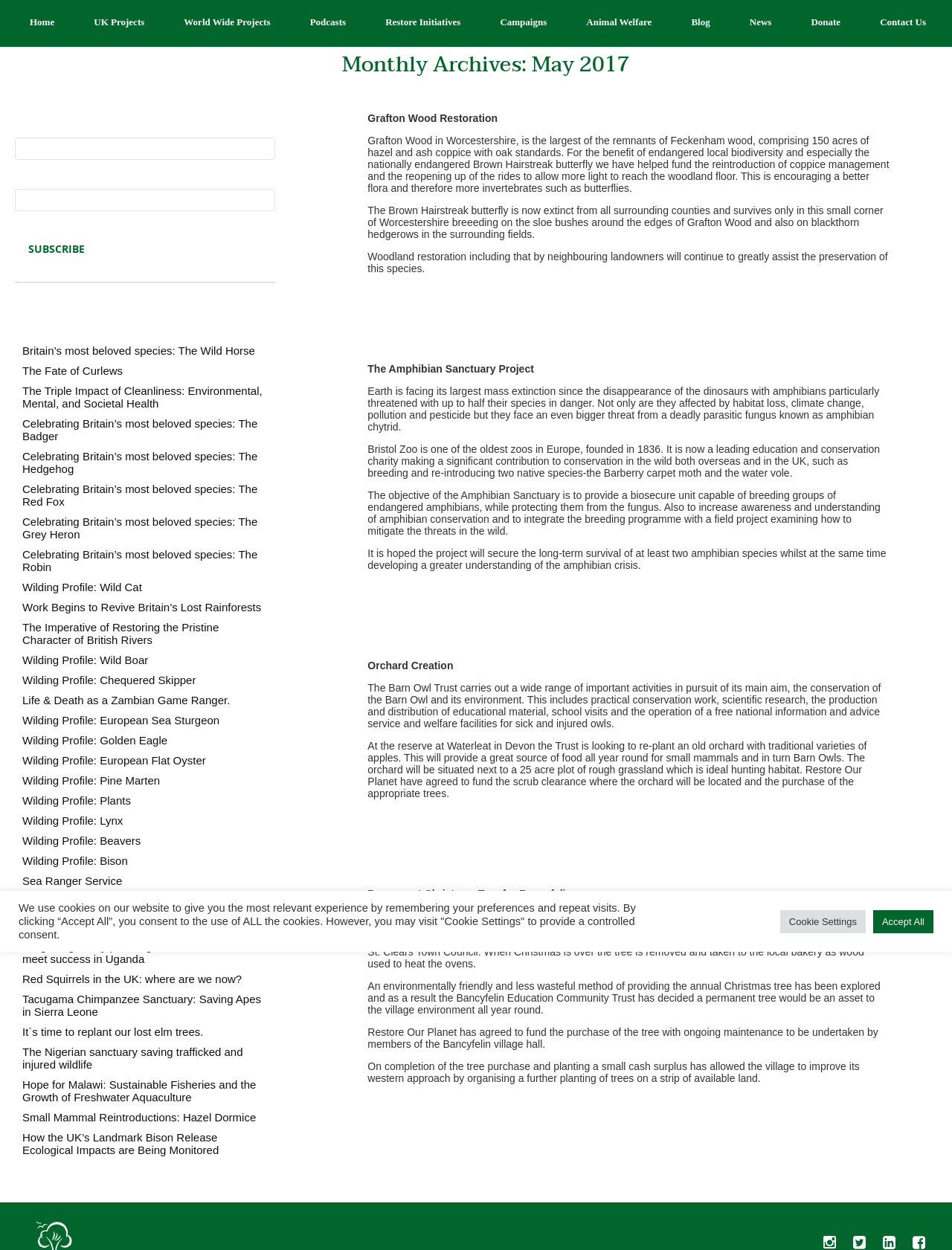What is the name of the trust mentioned in the Orchard Creation article?
Provide a detailed answer to the question using information from the image.

I found the answer by reading the text in the article section about Orchard Creation. The text mentions that the Barn Owl Trust is carrying out a wide range of important activities, including practical conservation work and scientific research.